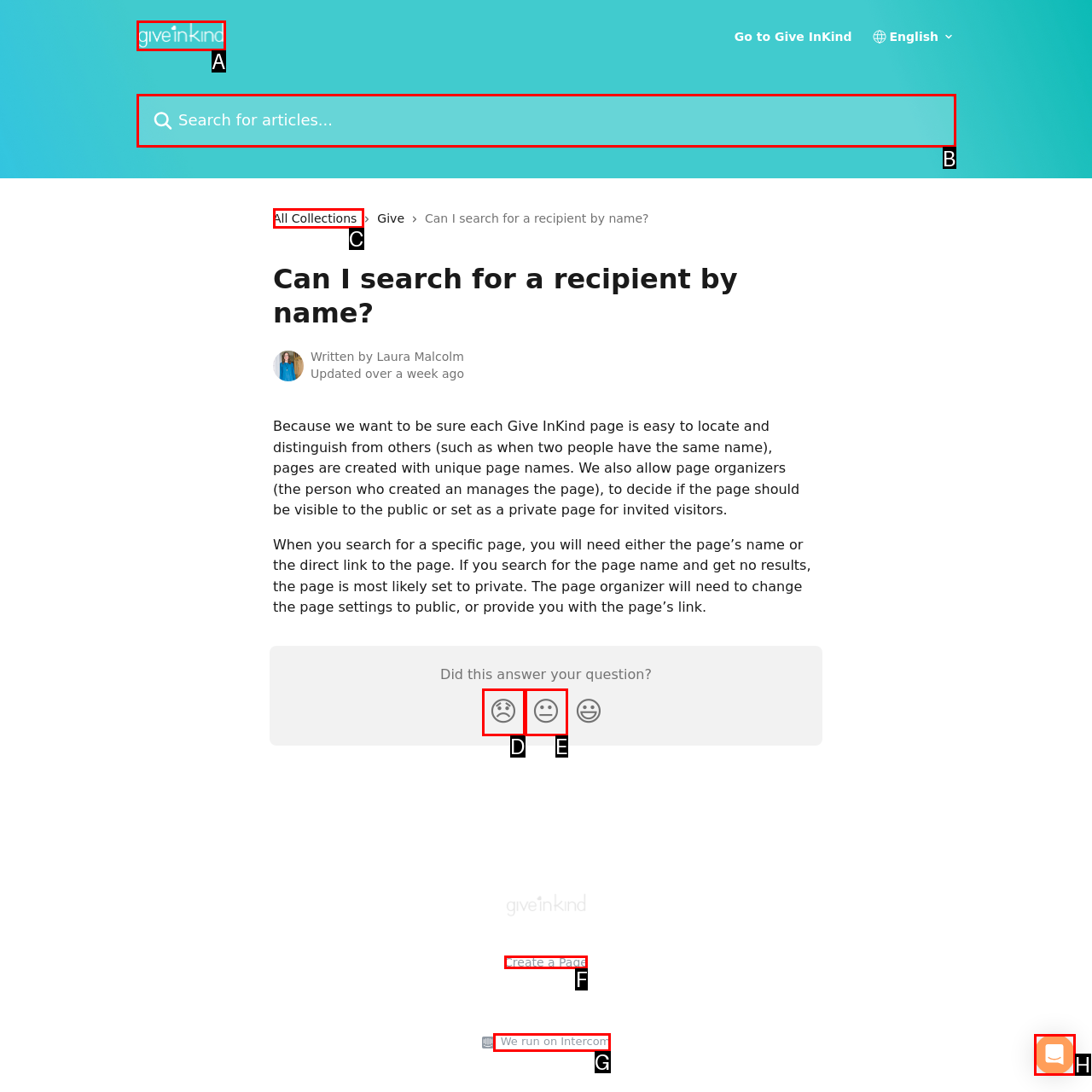Identify the correct choice to execute this task: Create a Page
Respond with the letter corresponding to the right option from the available choices.

F